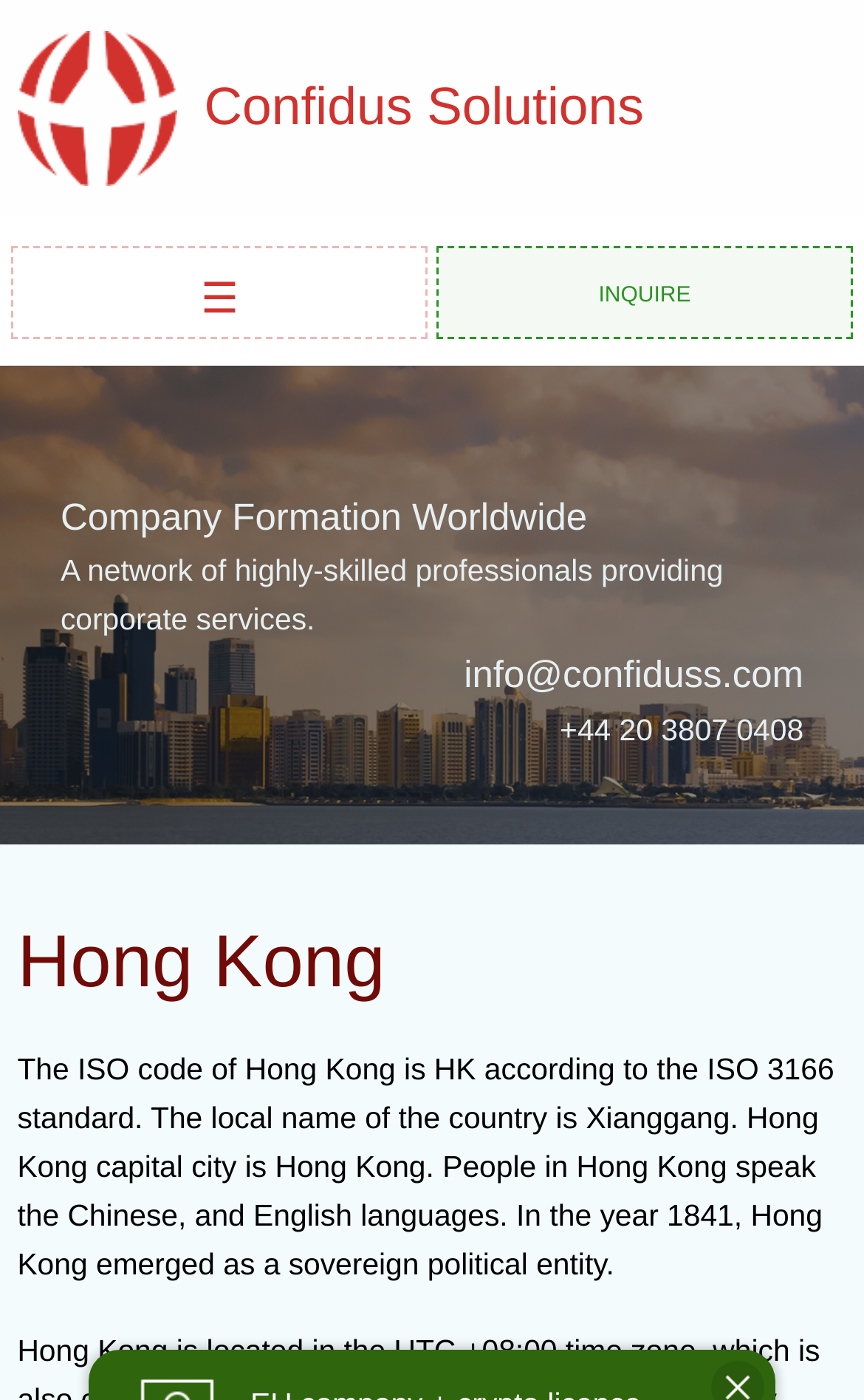When did Hong Kong emerge as a sovereign political entity?
From the screenshot, provide a brief answer in one word or phrase.

1841